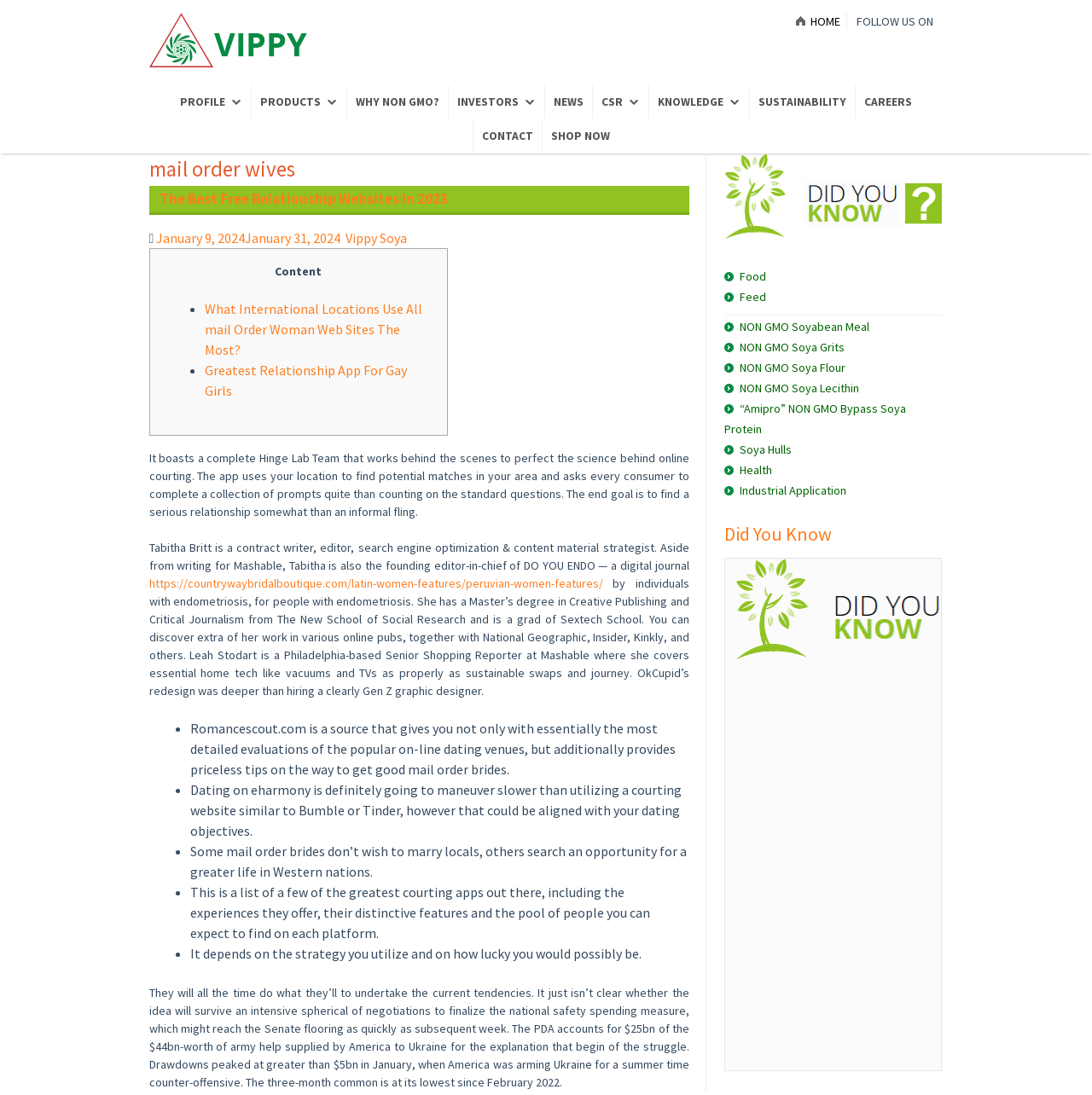Locate the primary headline on the webpage and provide its text.

mail order wives